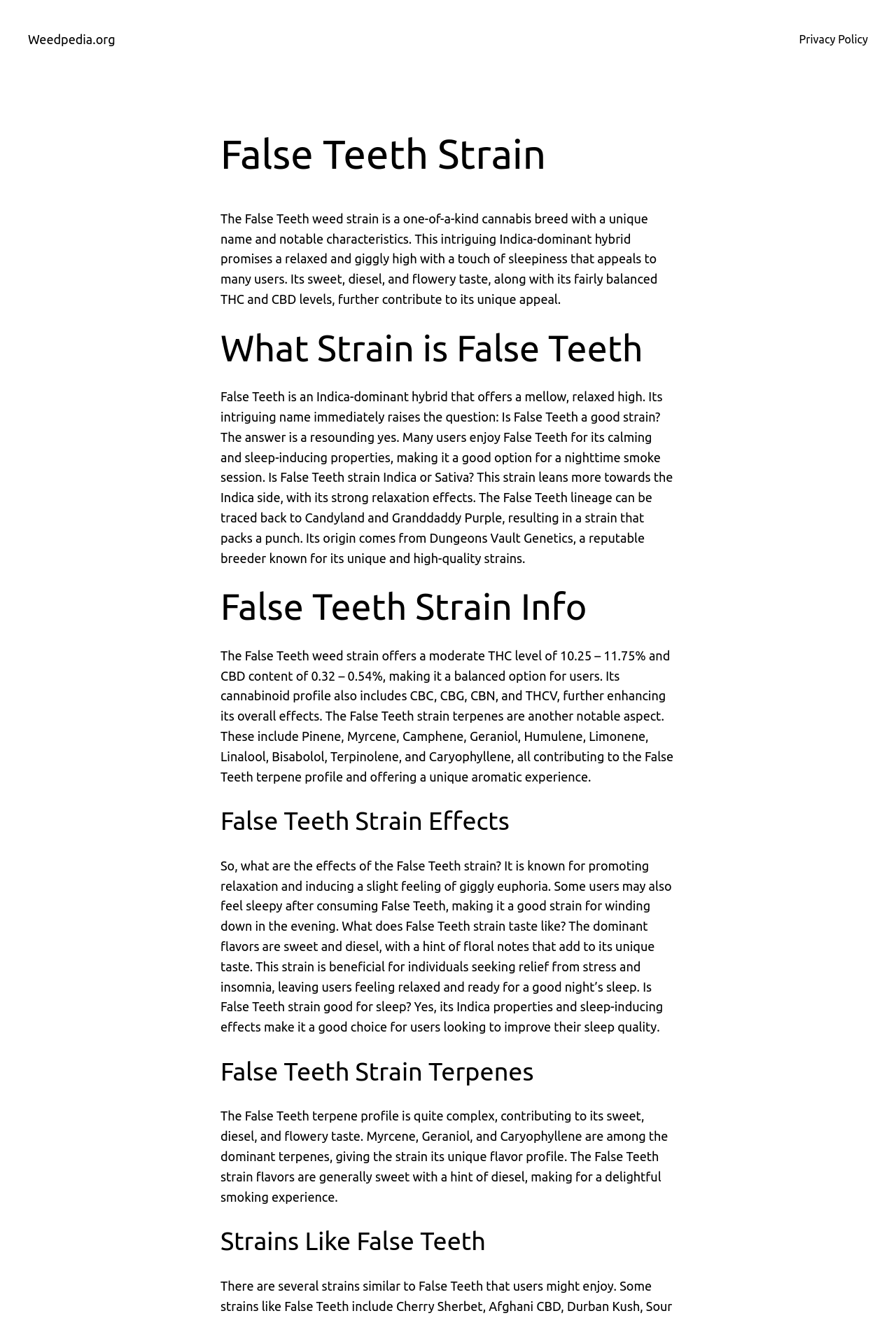What is the effect of False Teeth on users?
Based on the image, give a one-word or short phrase answer.

Relaxation and sleepiness